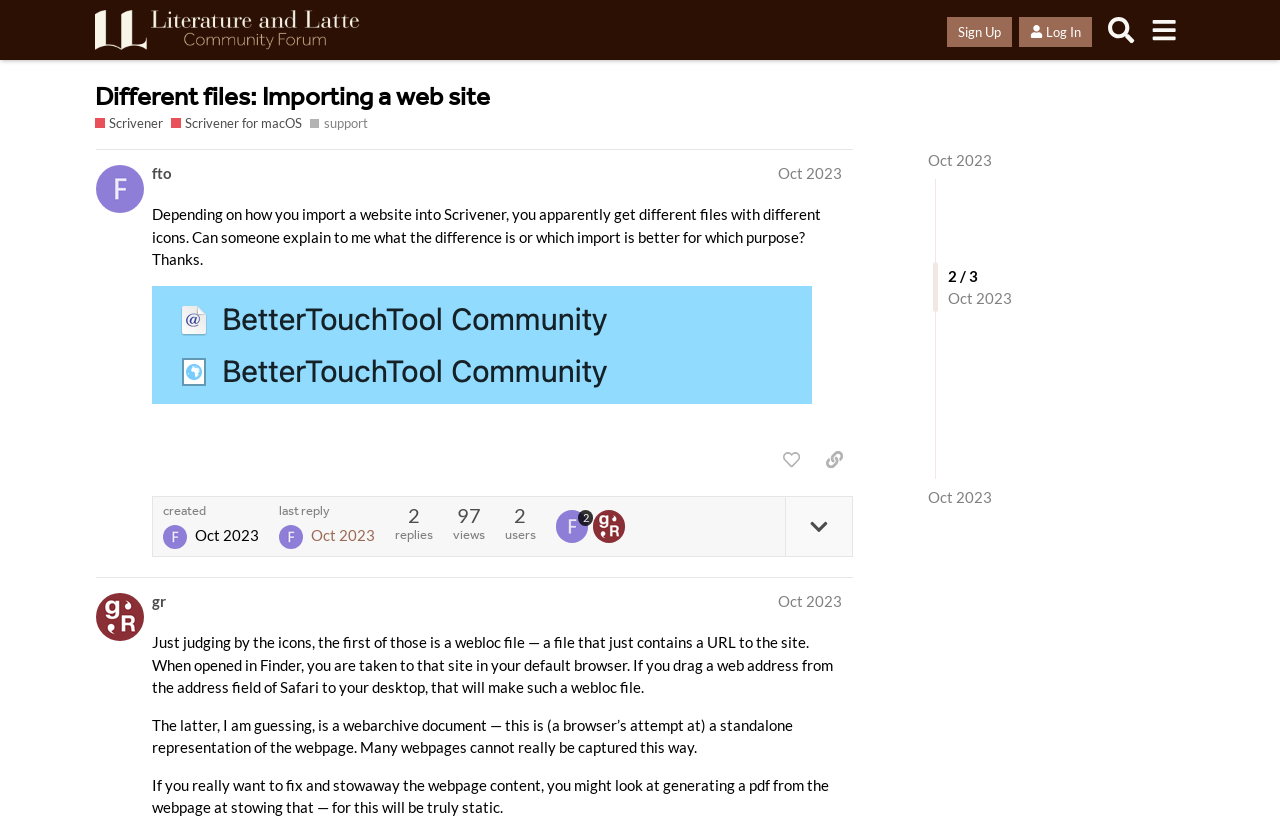For the element described, predict the bounding box coordinates as (top-left x, top-left y, bottom-right x, bottom-right y). All values should be between 0 and 1. Element description: title="like this post"

[0.604, 0.538, 0.633, 0.579]